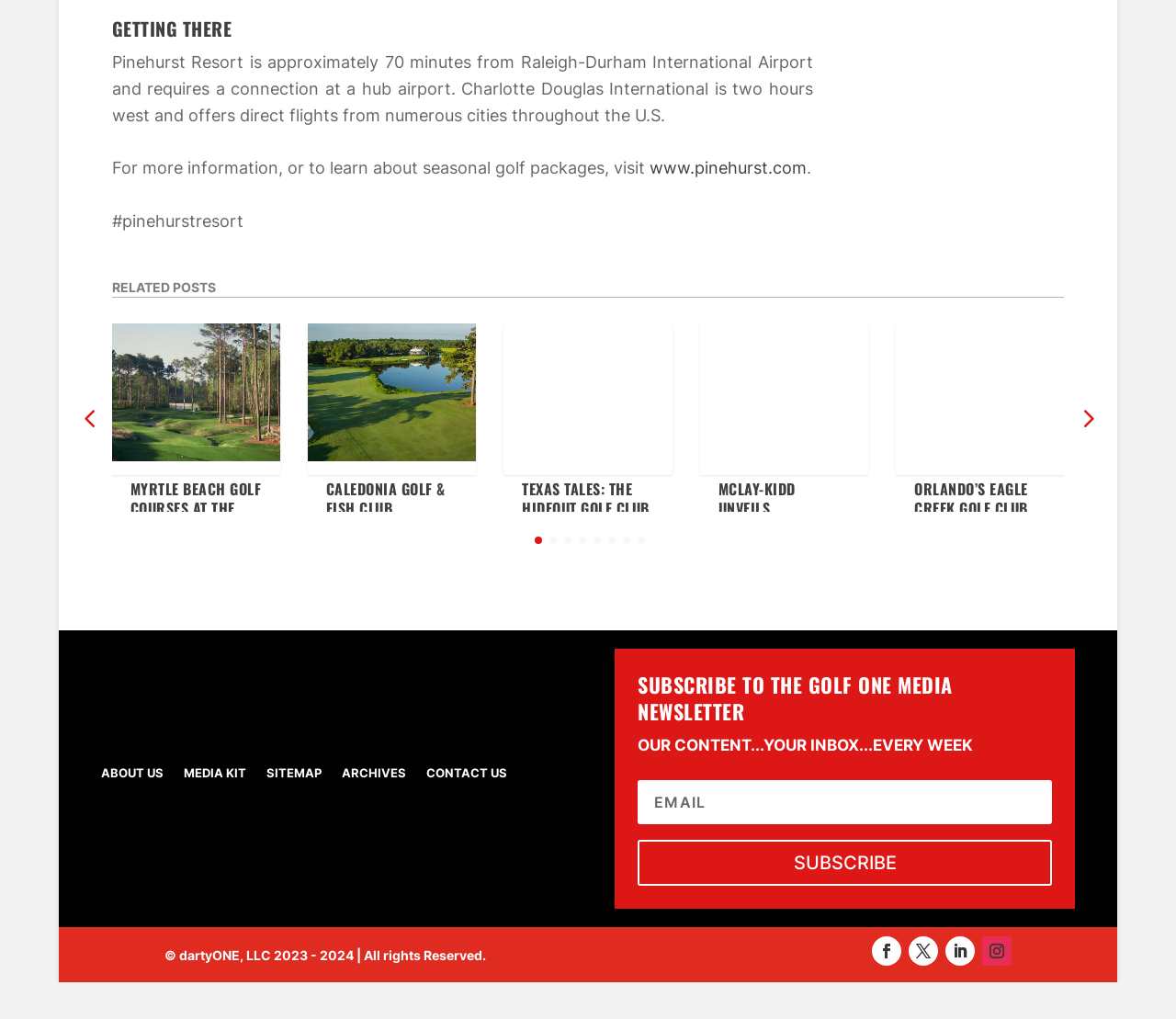Locate the bounding box coordinates of the clickable element to fulfill the following instruction: "Click on the link to learn about seasonal golf packages". Provide the coordinates as four float numbers between 0 and 1 in the format [left, top, right, bottom].

[0.552, 0.155, 0.686, 0.174]